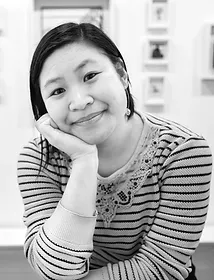Utilize the details in the image to give a detailed response to the question: Where is Bianca Levan based?

According to the caption, Bianca Levan is a Vietnamese-American artist based in San Francisco, indicating her location.